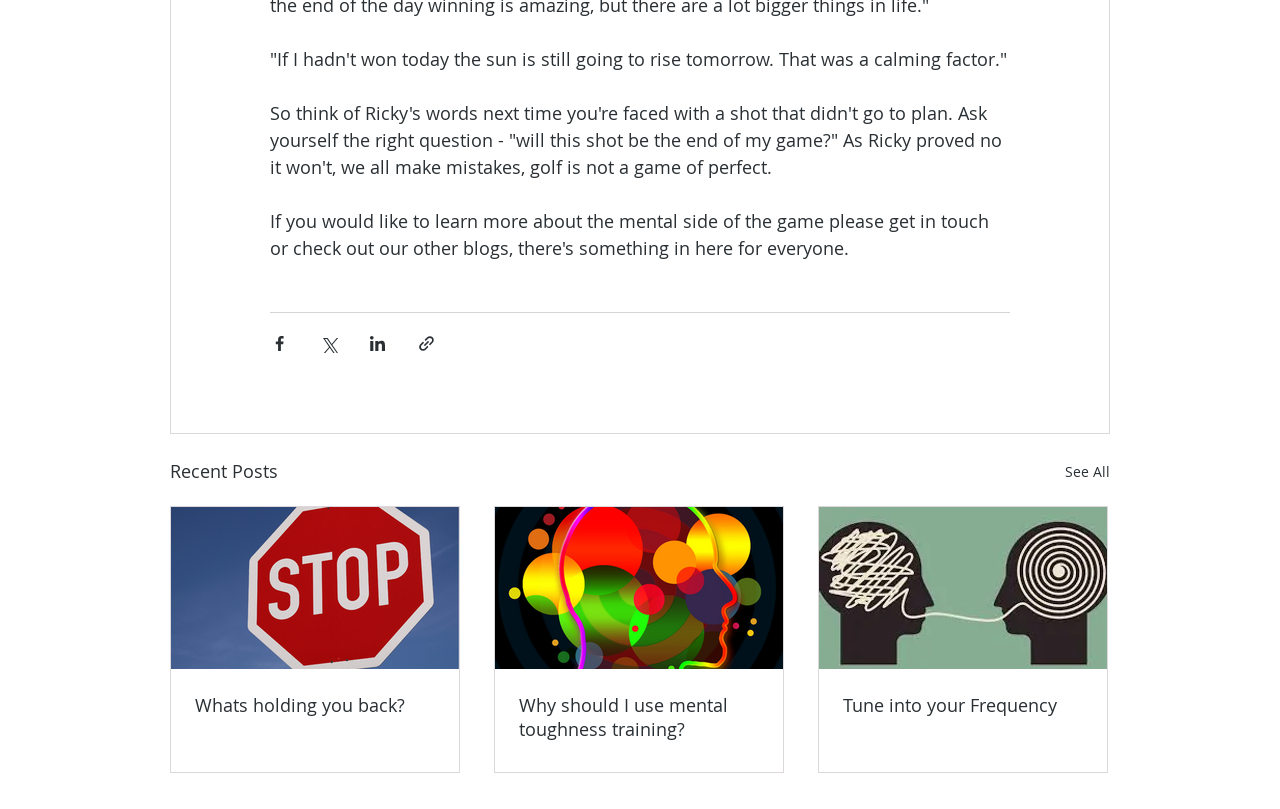Respond to the following query with just one word or a short phrase: 
How many social media sharing options are available?

4